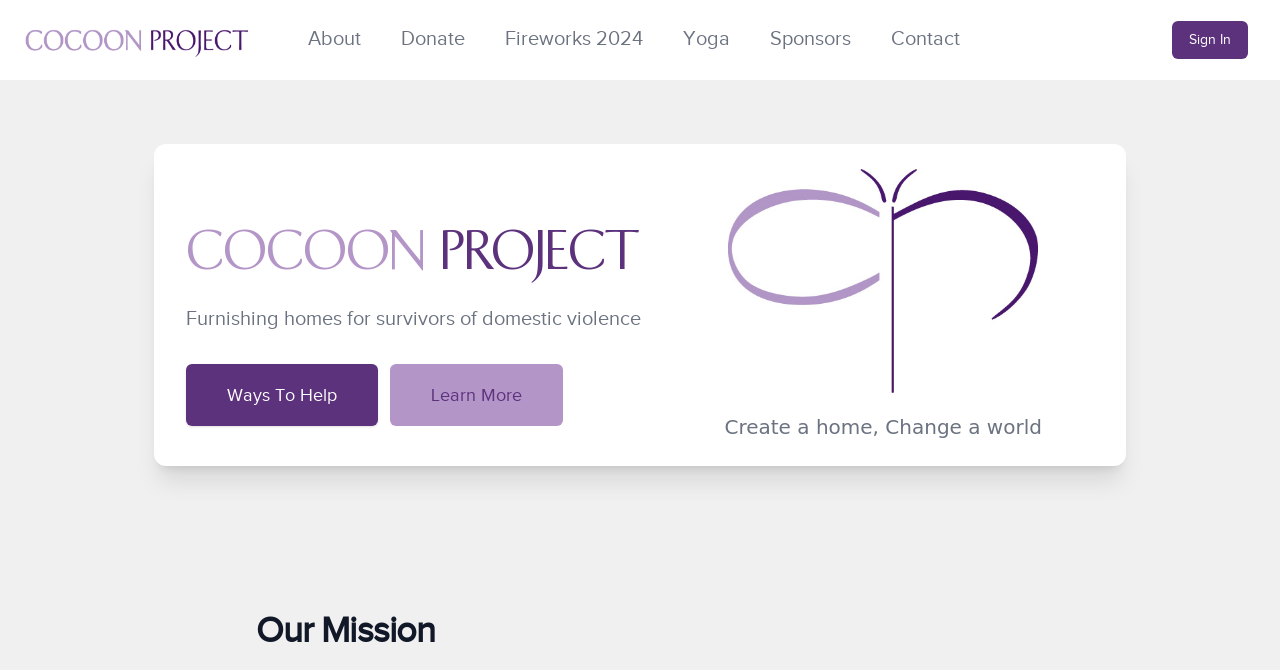Find the bounding box coordinates for the HTML element described as: "Ways To Help". The coordinates should consist of four float values between 0 and 1, i.e., [left, top, right, bottom].

[0.145, 0.543, 0.295, 0.636]